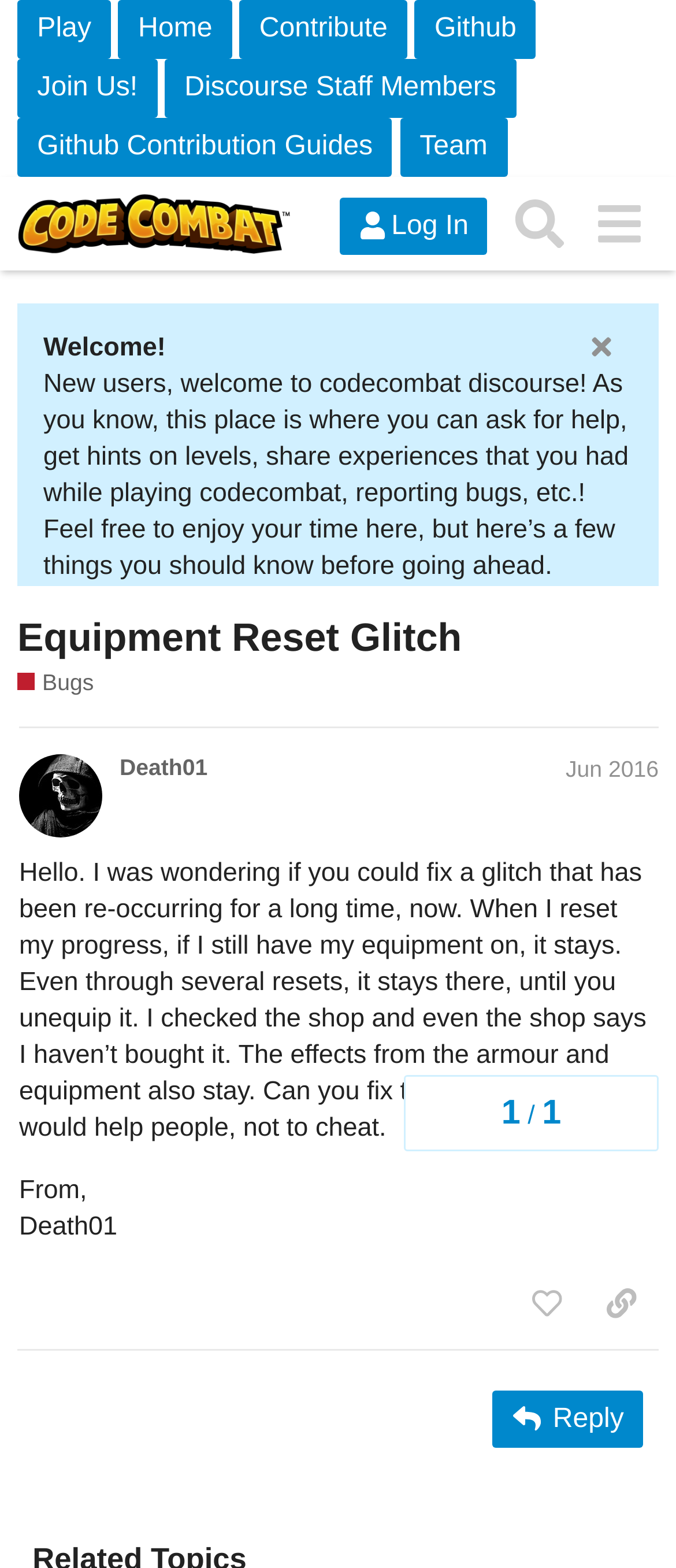Look at the image and give a detailed response to the following question: What is the name of the forum?

I found the name of the forum by looking at the top-left corner of the webpage, where it says 'CodeCombat Discourse' in a logo format.